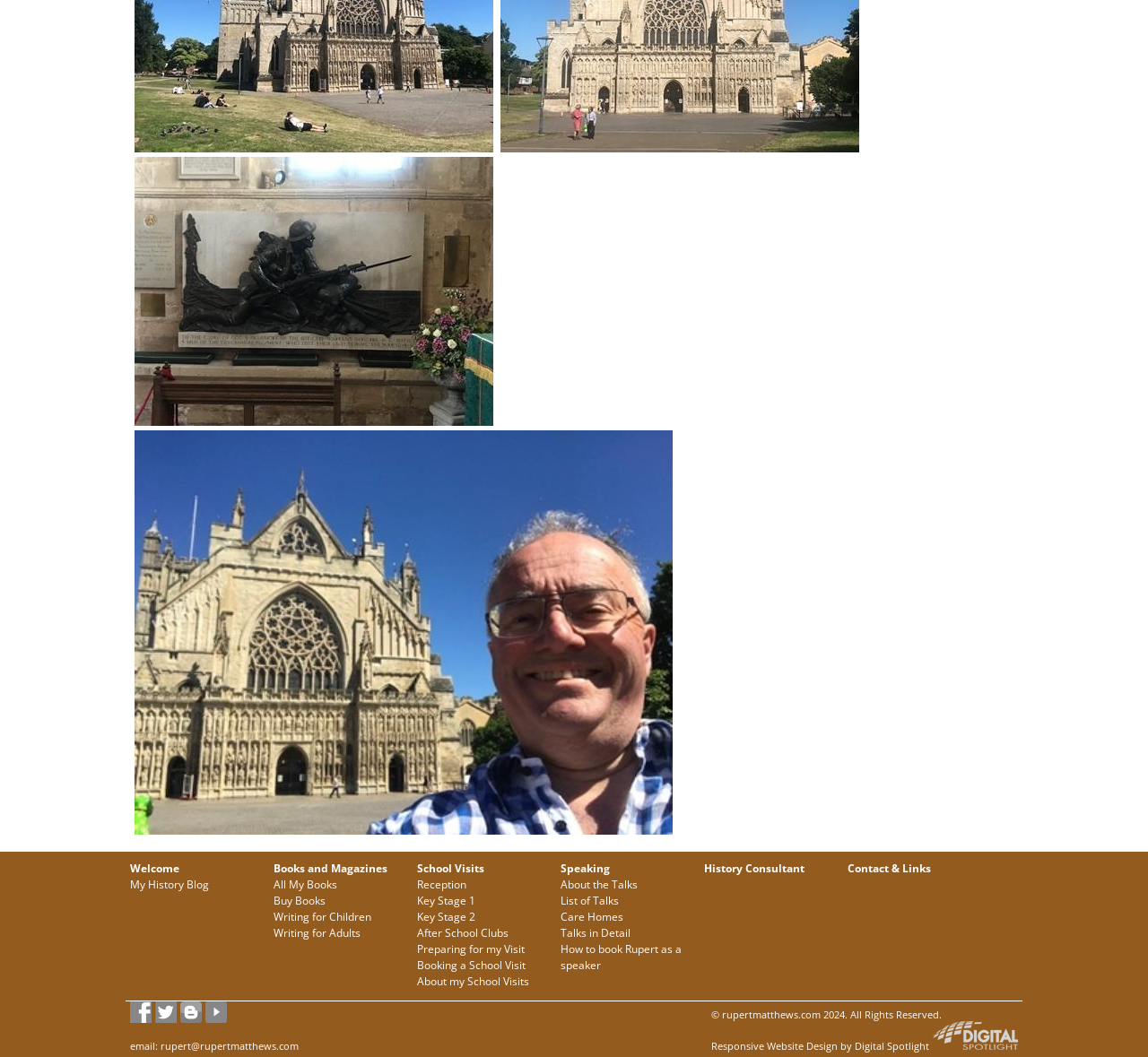What is the author's profession?
Answer the question with as much detail as you can, using the image as a reference.

The webpage has multiple links related to writing, such as 'My History Blog', 'Books and Magazines', 'Writing for Children', and 'Writing for Adults', which suggests that the author is a writer.